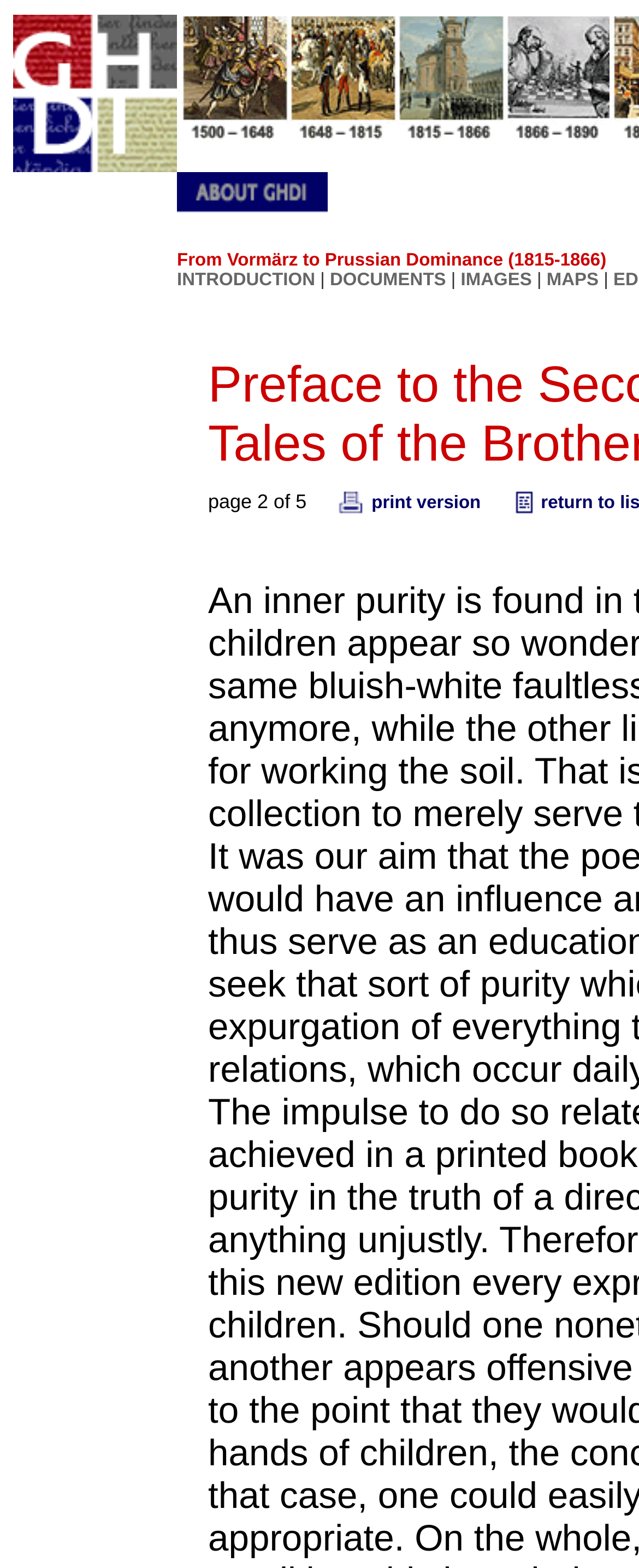Determine the bounding box coordinates of the target area to click to execute the following instruction: "access MAPS."

[0.855, 0.172, 0.937, 0.184]